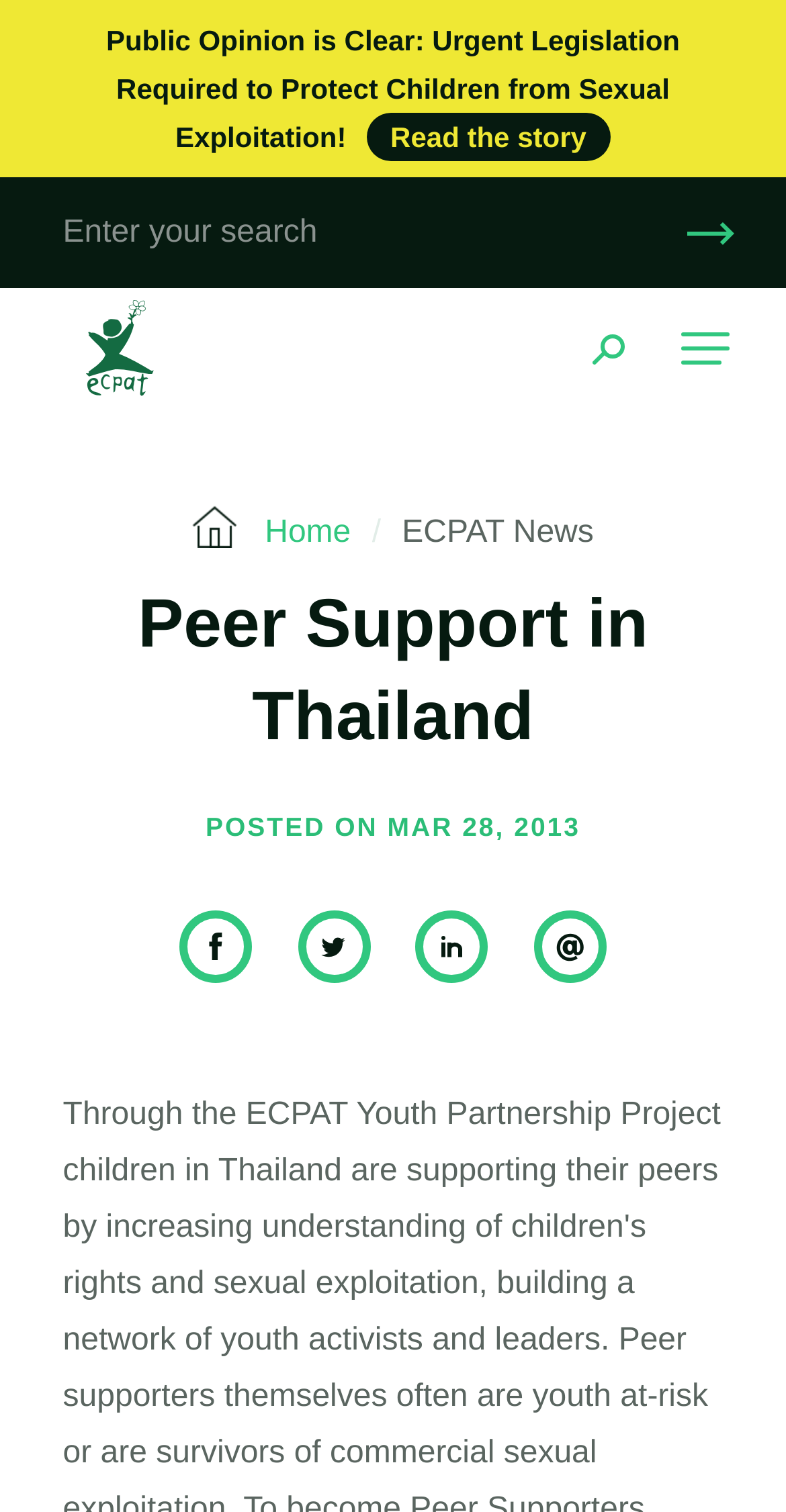Identify the bounding box coordinates for the UI element that matches this description: "name="s" placeholder="Enter your search"".

[0.08, 0.117, 0.849, 0.19]